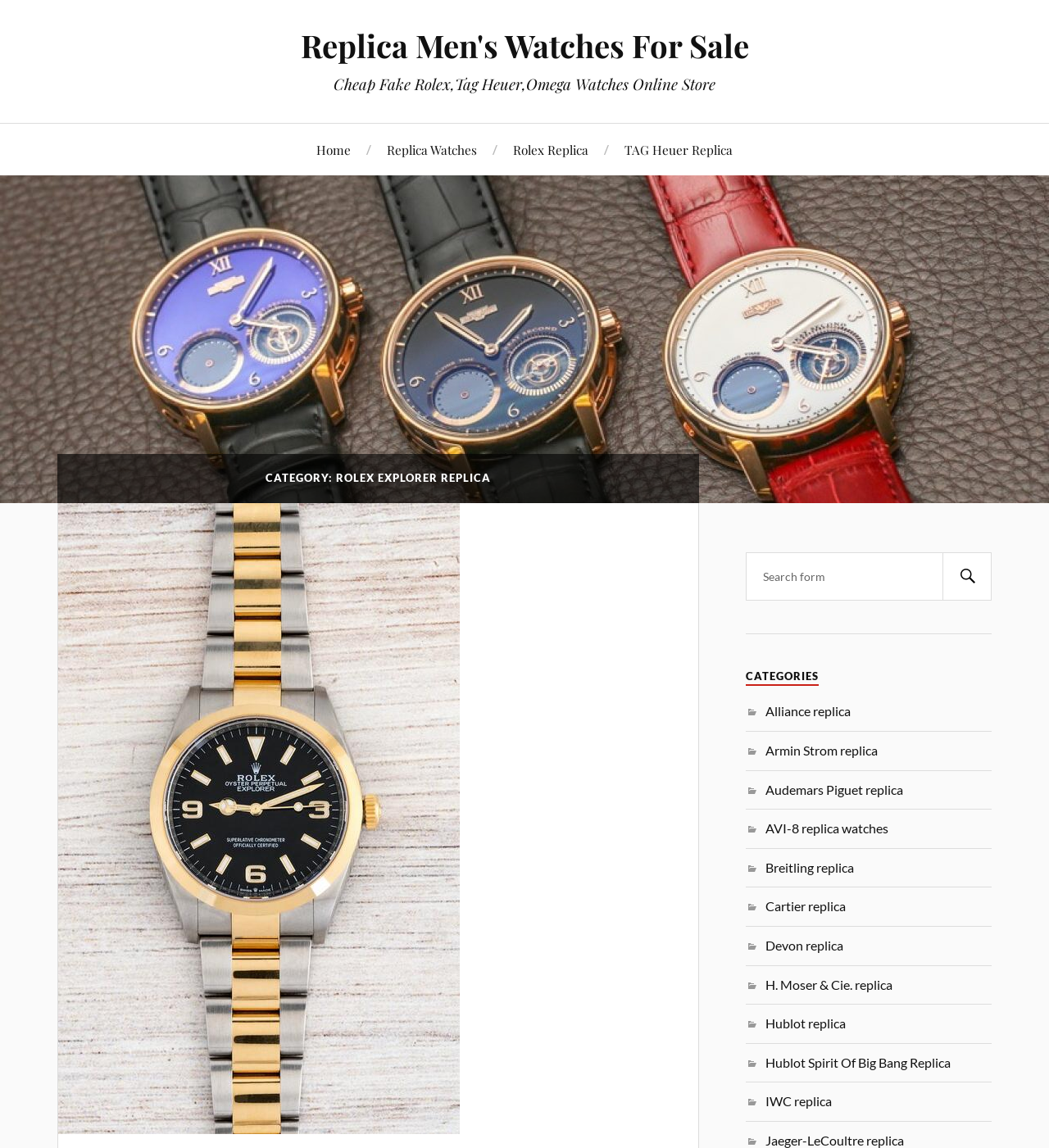Ascertain the bounding box coordinates for the UI element detailed here: "Armin Strom replica". The coordinates should be provided as [left, top, right, bottom] with each value being a float between 0 and 1.

[0.73, 0.647, 0.837, 0.66]